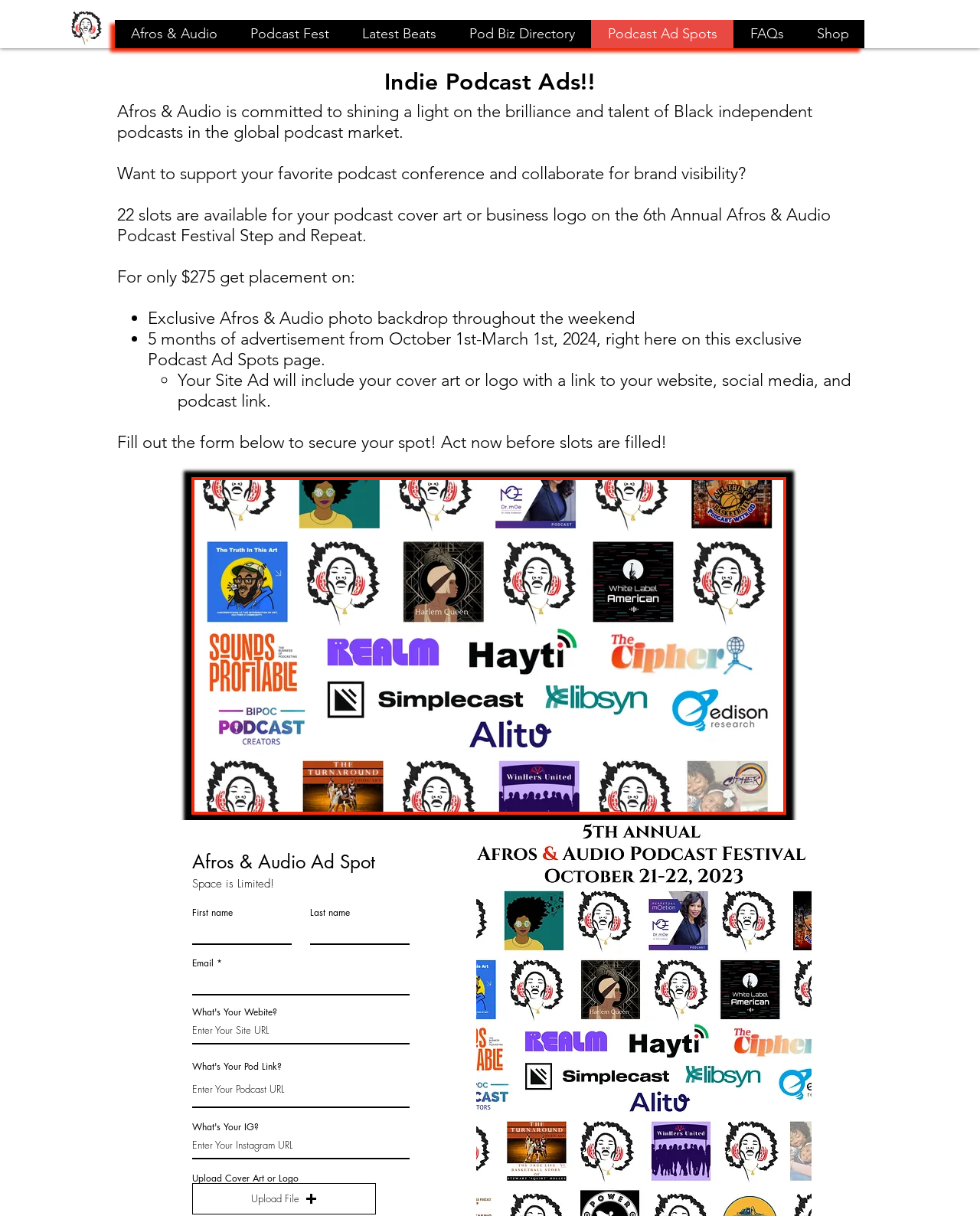How many months of advertisement are included in the ad spot?
Based on the image, give a concise answer in the form of a single word or short phrase.

5 months